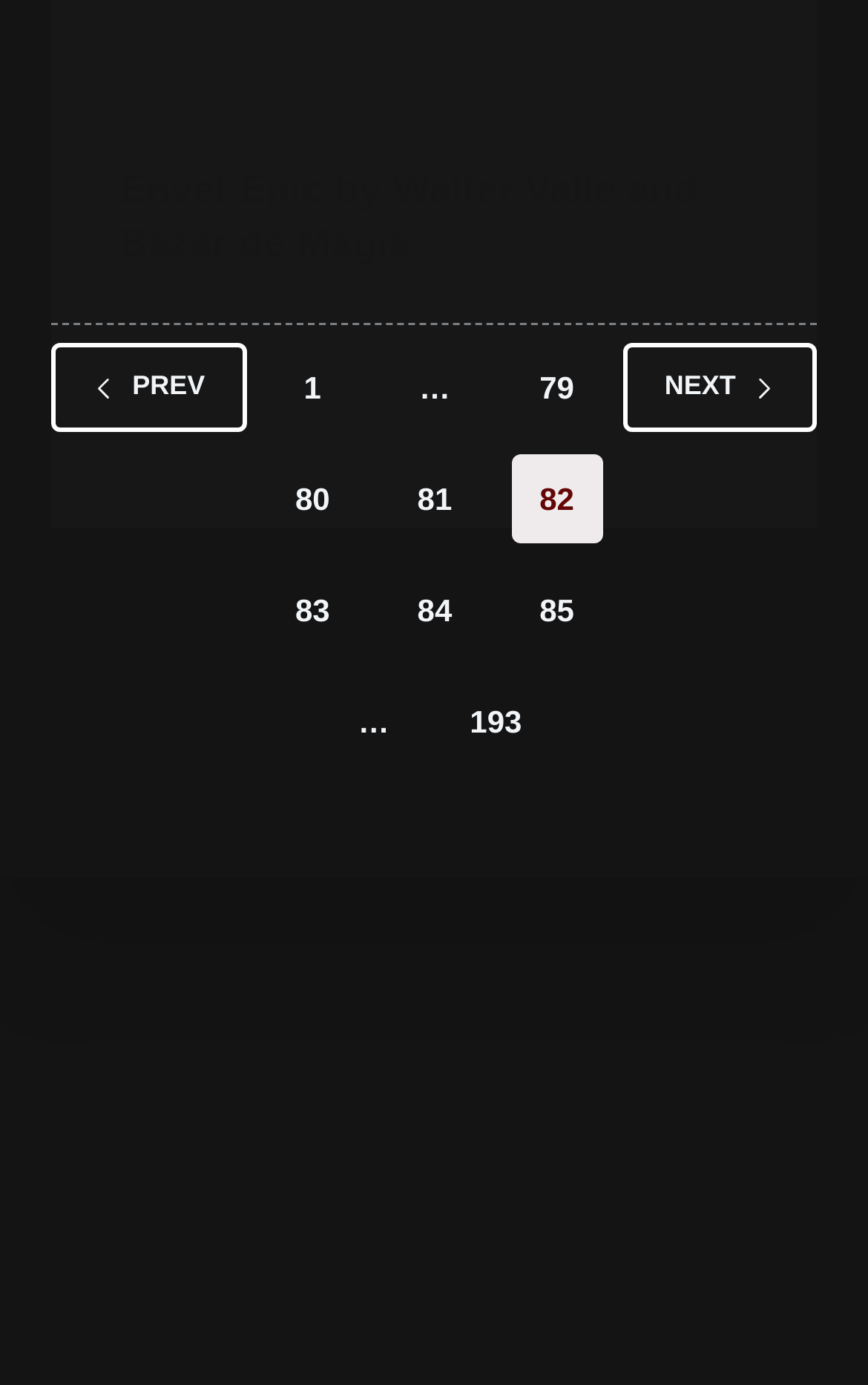Use a single word or phrase to answer the question: How many comments are there?

1